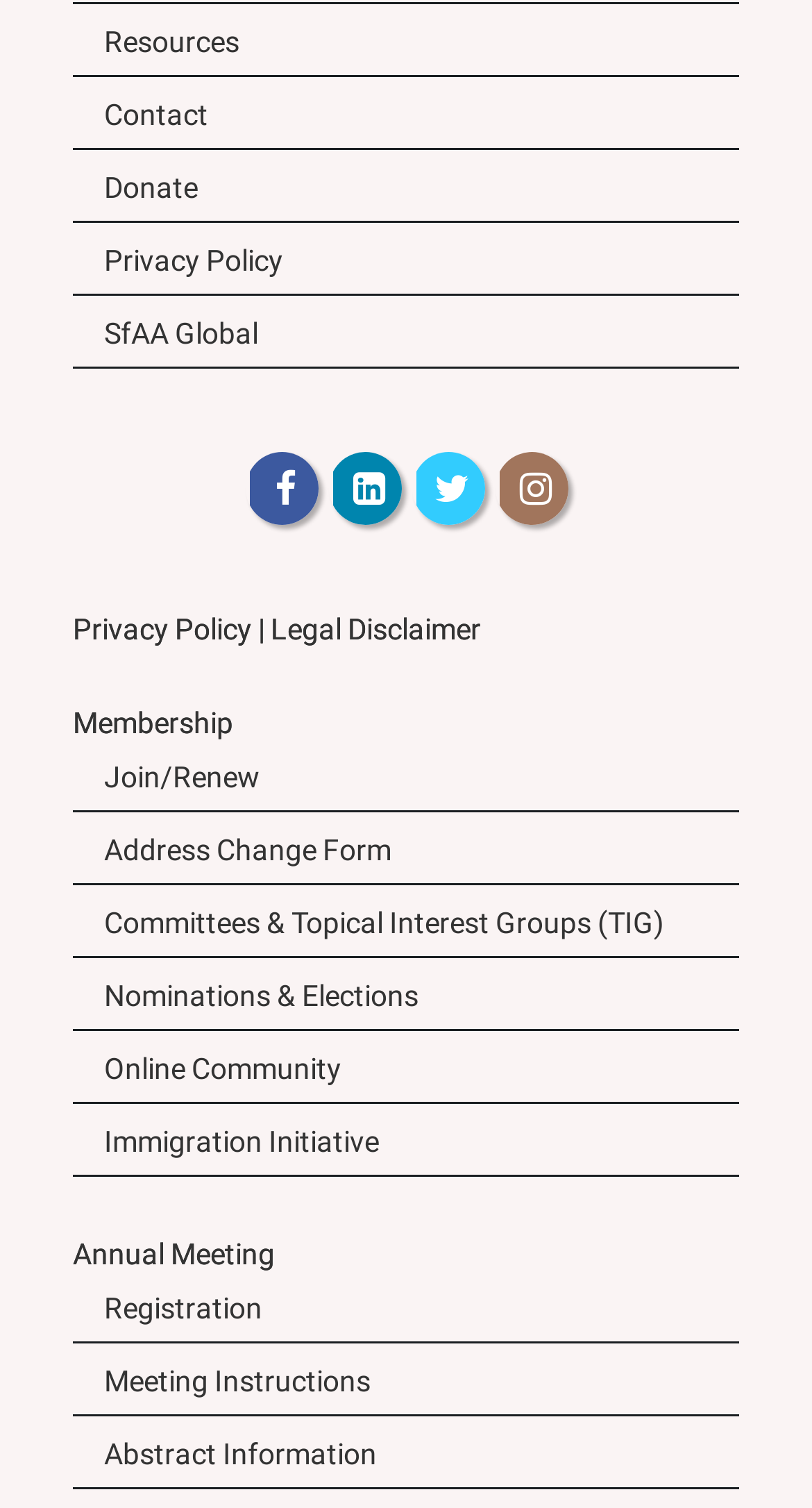Please determine the bounding box coordinates of the element to click in order to execute the following instruction: "Visit SfAA Global". The coordinates should be four float numbers between 0 and 1, specified as [left, top, right, bottom].

[0.09, 0.196, 0.91, 0.243]